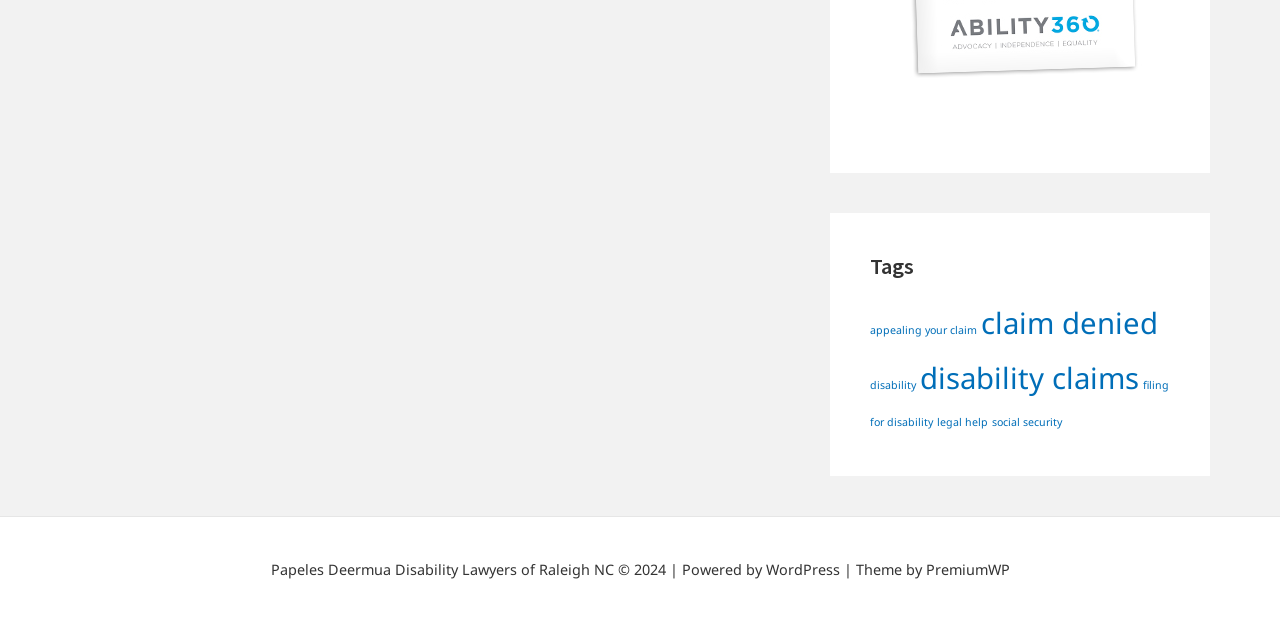Find the bounding box coordinates for the element that must be clicked to complete the instruction: "visit claim denied". The coordinates should be four float numbers between 0 and 1, indicated as [left, top, right, bottom].

[0.766, 0.487, 0.905, 0.551]